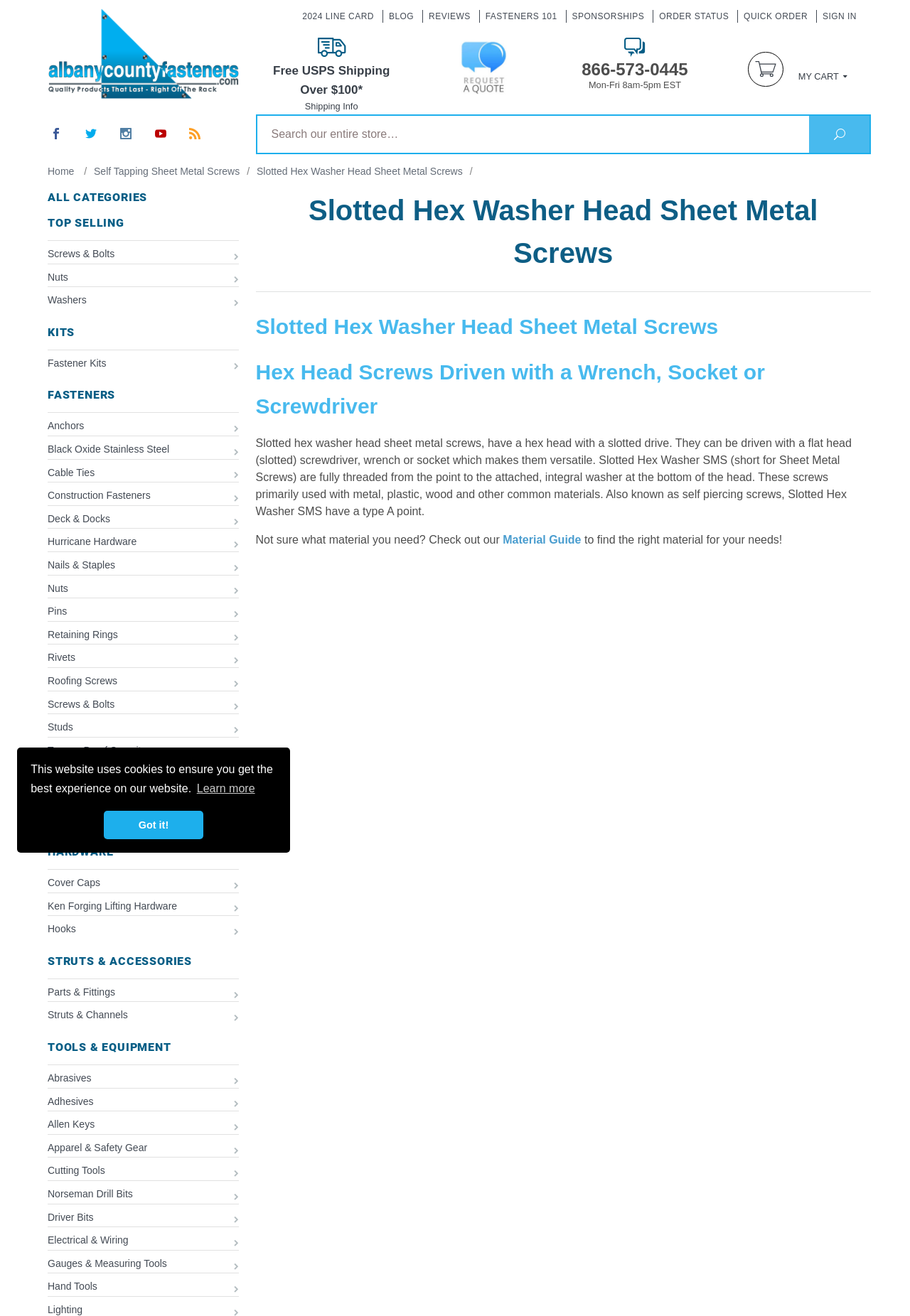What is the material guide link for?
Based on the content of the image, thoroughly explain and answer the question.

I found the purpose of the material guide link by reading the static text elements on the webpage. The text surrounding the link suggests that it is intended to help users 'find the right material for your needs', implying that the link leads to a resource that provides guidance on selecting the appropriate material for a particular application.